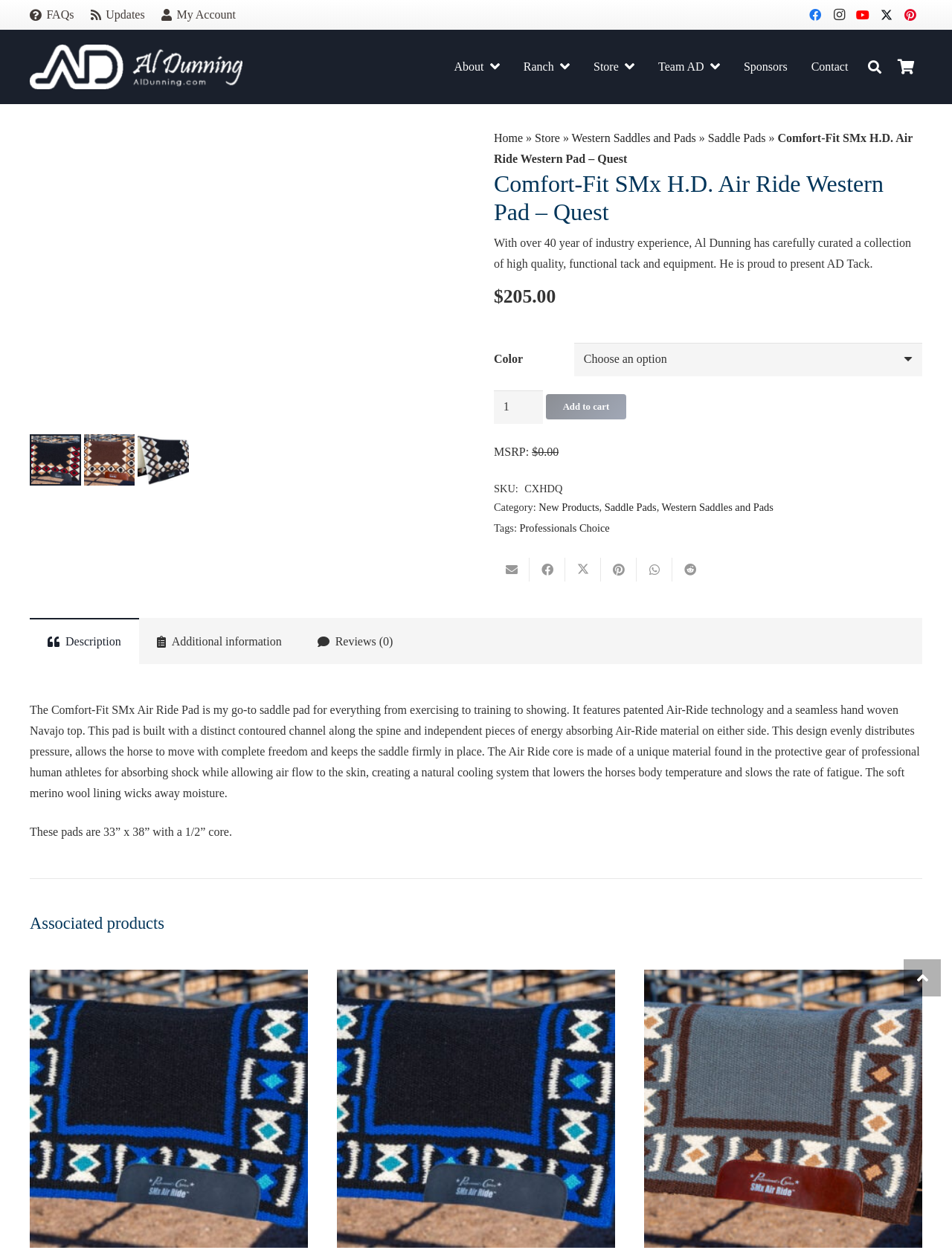Locate the UI element described as follows: "aria-label="Facebook" title="Facebook"". Return the bounding box coordinates as four float numbers between 0 and 1 in the order [left, top, right, bottom].

[0.844, 0.002, 0.869, 0.021]